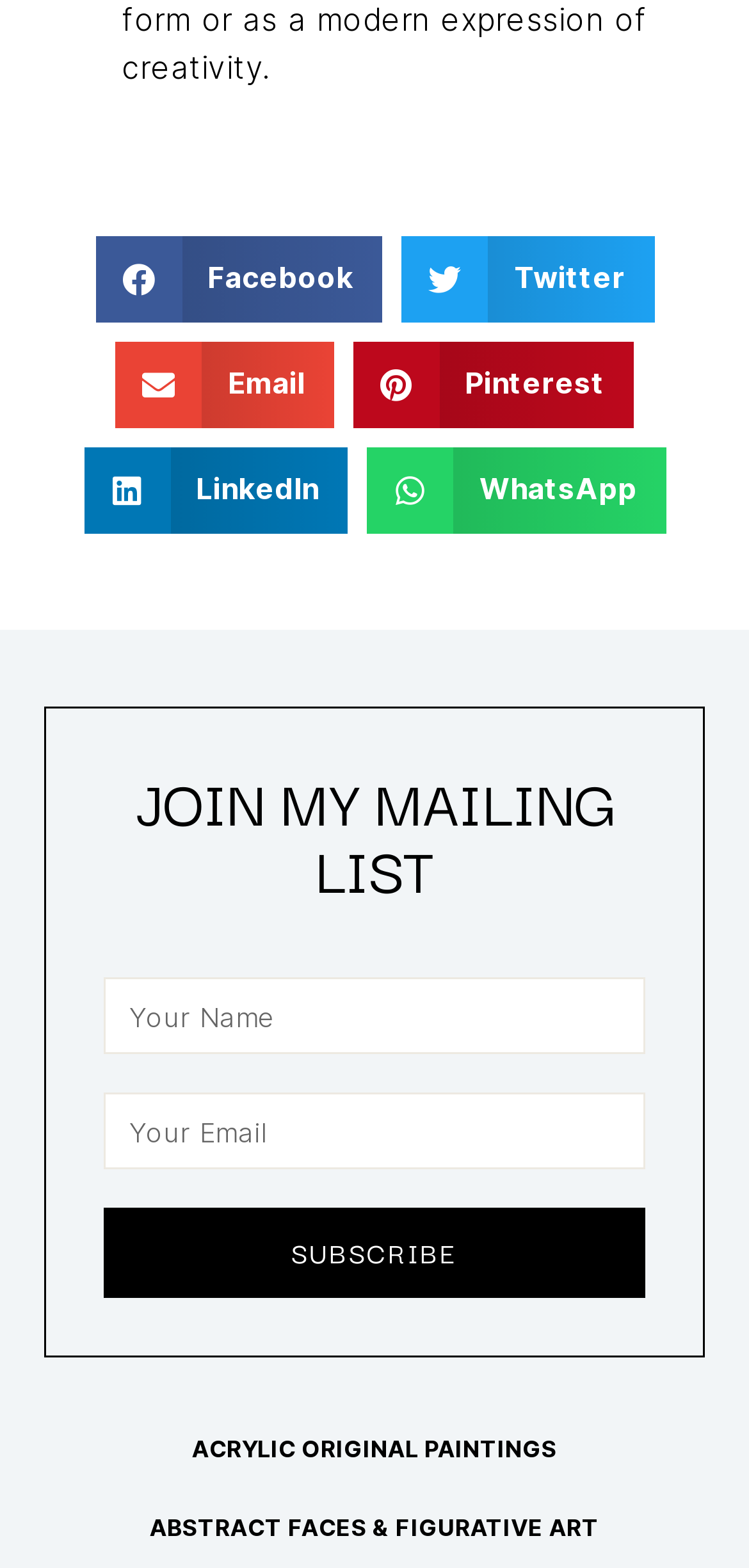Answer briefly with one word or phrase:
What is the text above the 'SUBSCRIBE' button?

JOIN MY MAILING LIST